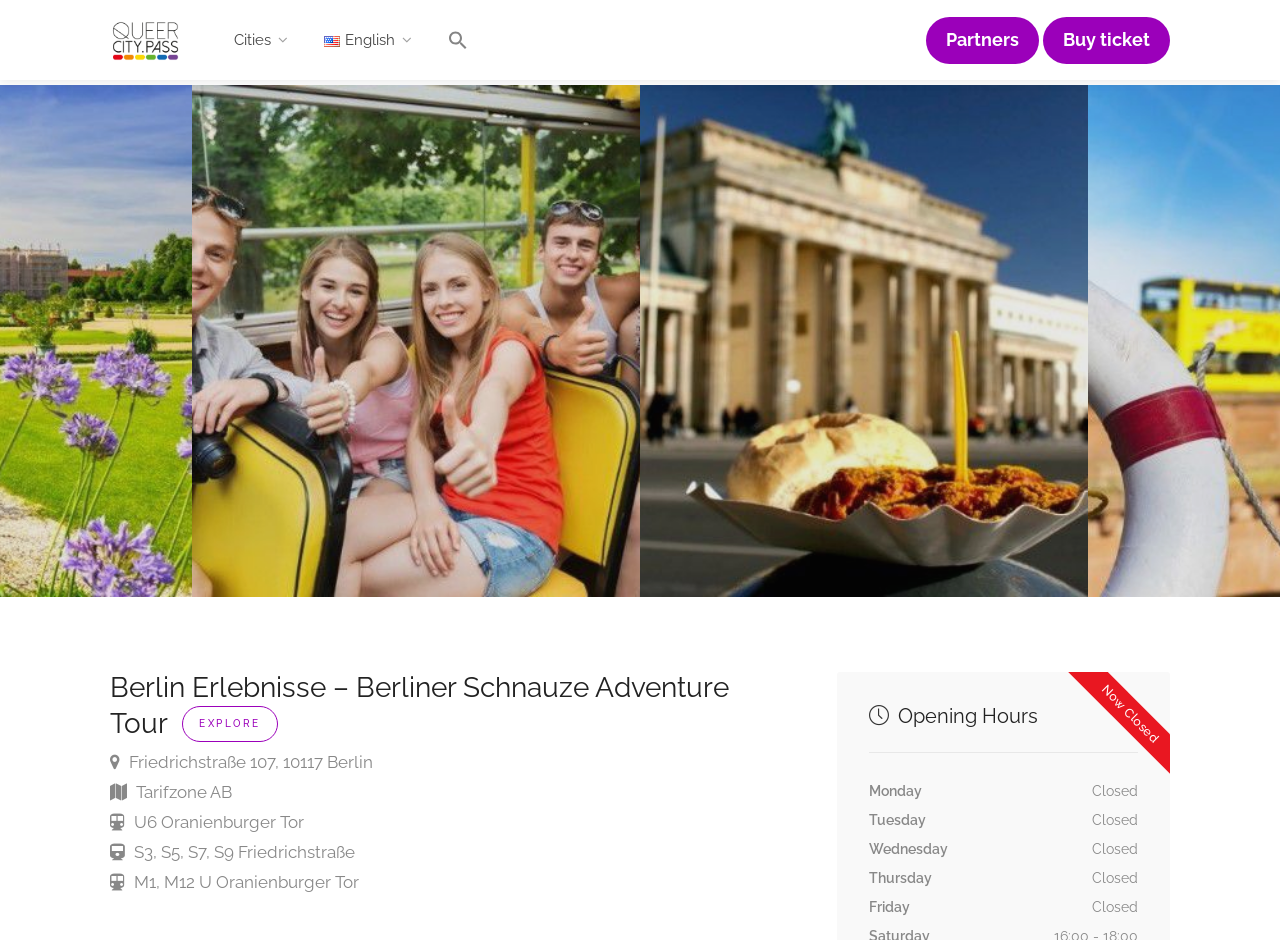Please find the bounding box coordinates for the clickable element needed to perform this instruction: "Sign in to the website".

None